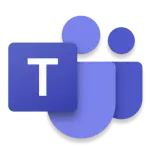Give a complete and detailed account of the image.

The image depicts the Microsoft Teams logo, which features a combination of stylized people icons along with the "T" emblem. This icon is emblematic of the collaborative features offered by Microsoft Teams, facilitating effective communication and teamwork within organizations. The logo's dominant blue color emphasizes professionalism, while the circular shapes suggest inclusivity and connection among users. The logo is commonly associated with updates and features related to online meetings, chat functionalities, and integration with various Microsoft products, reflecting the platform's role in modern virtual collaboration and productivity.